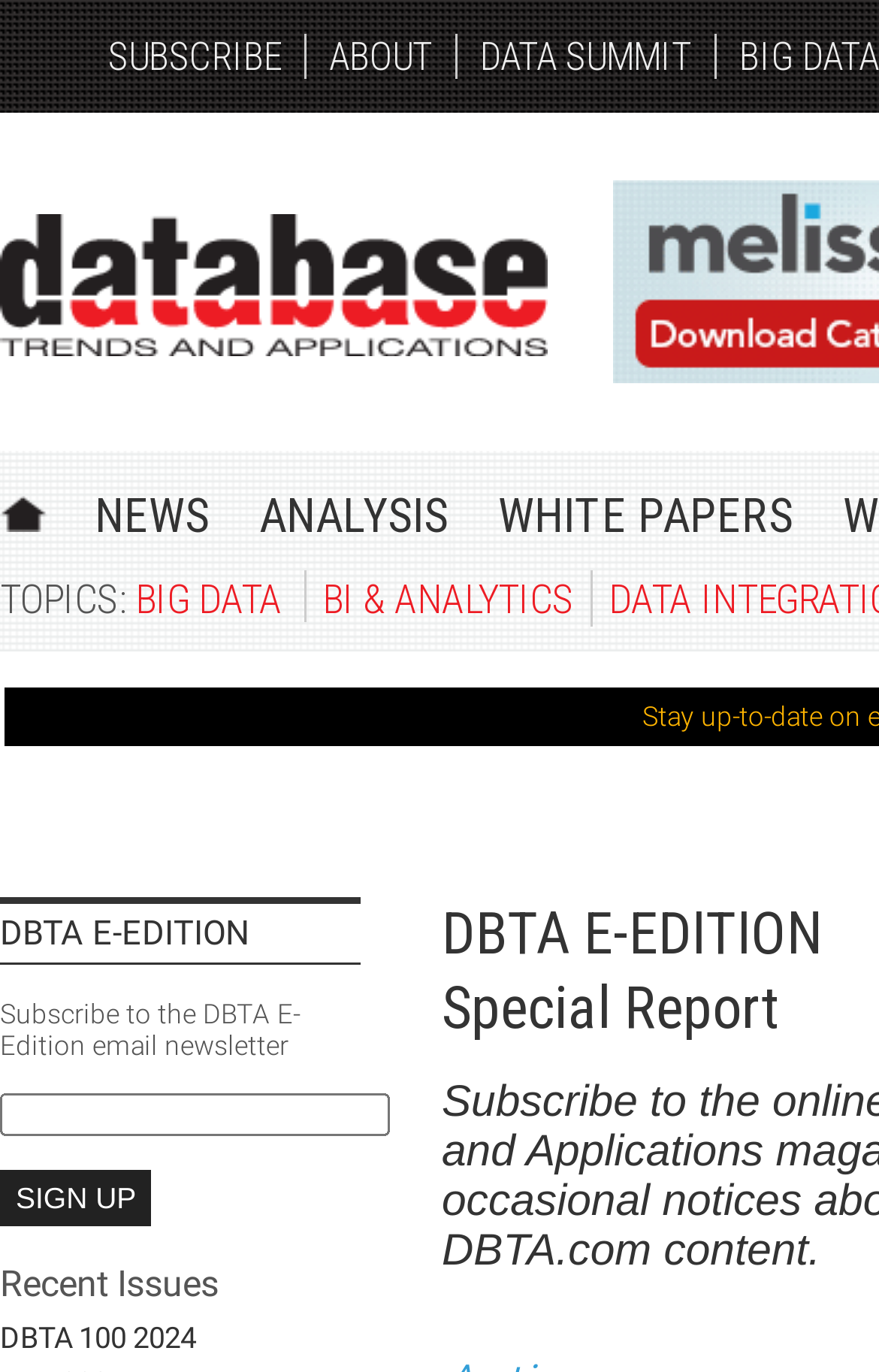Please identify the bounding box coordinates of the clickable area that will allow you to execute the instruction: "Click on the Sign Up button".

[0.0, 0.853, 0.173, 0.894]